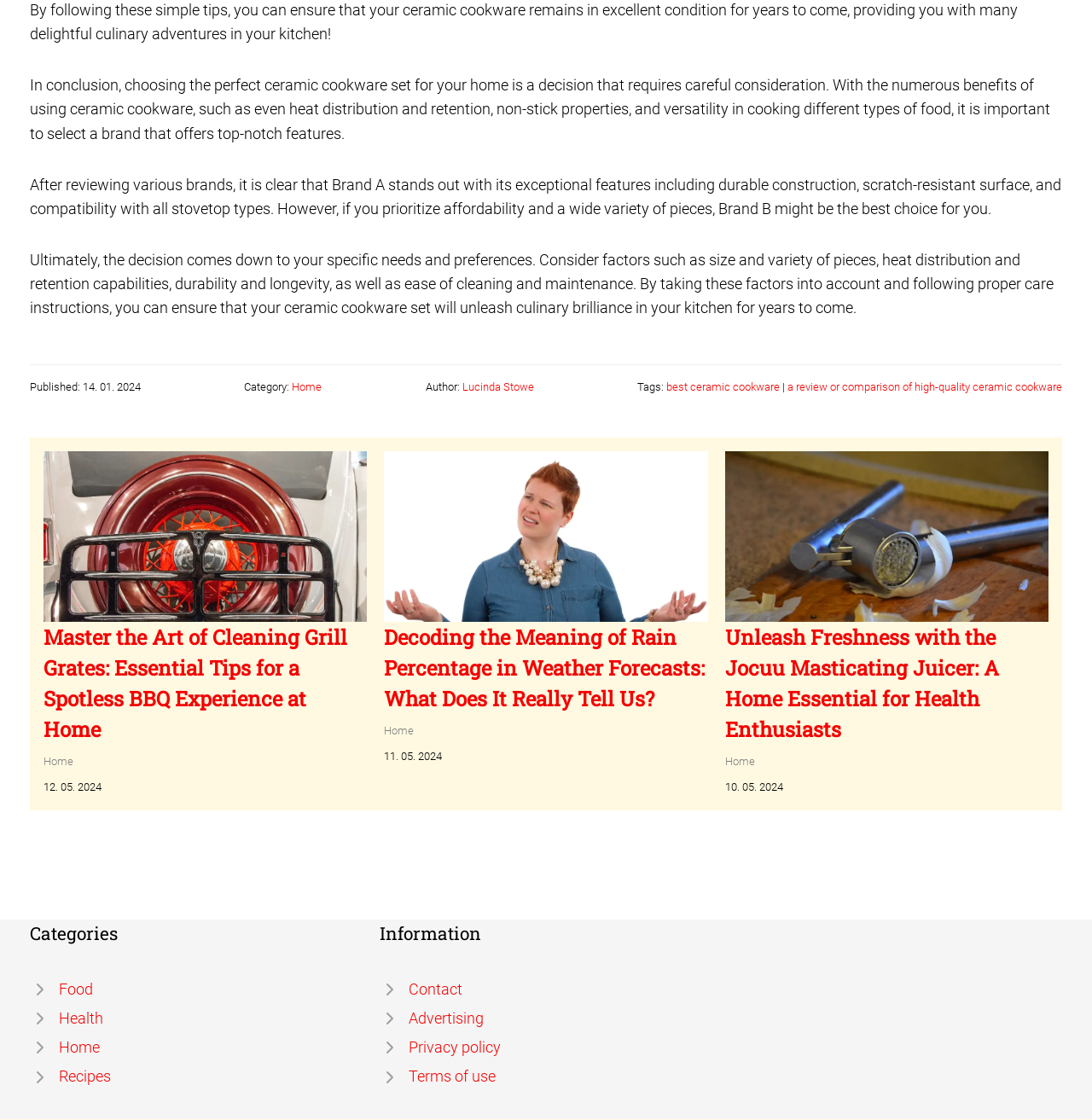Who is the author of the article about ceramic cookware?
Refer to the screenshot and answer in one word or phrase.

Lucinda Stowe